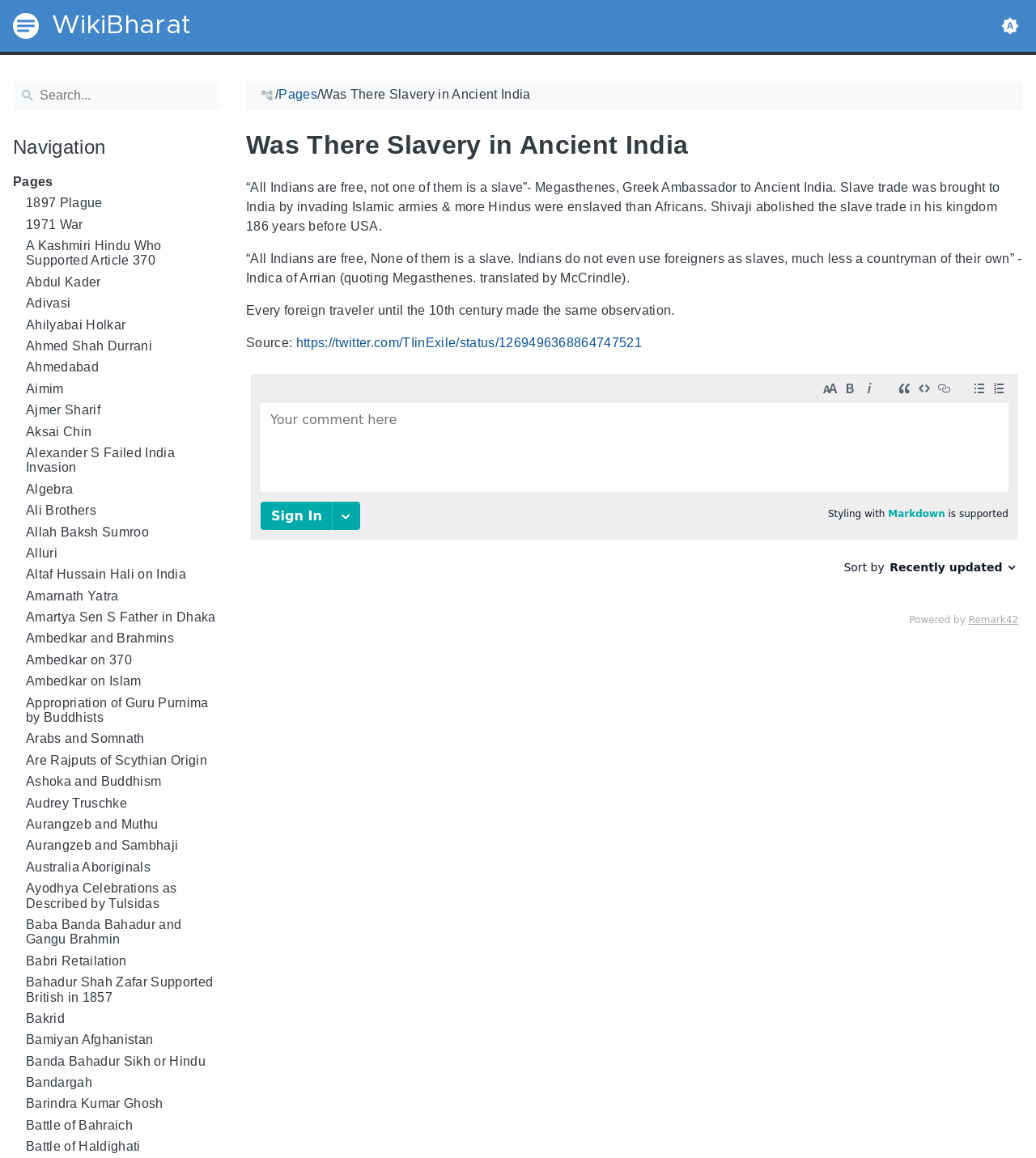What is the text of the first static text element? From the image, respond with a single word or brief phrase.

Pages